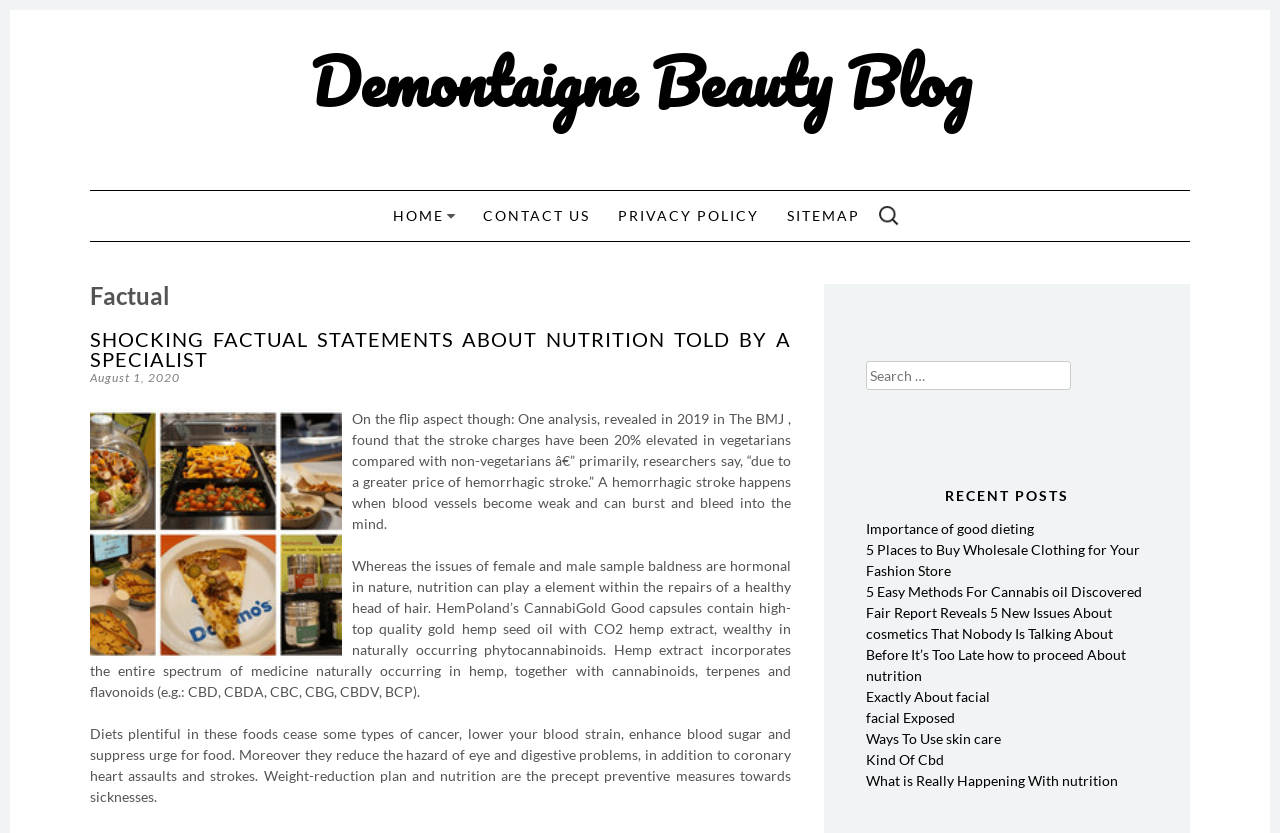Find the bounding box coordinates of the element you need to click on to perform this action: 'search for a specific topic'. The coordinates should be represented by four float values between 0 and 1, in the format [left, top, right, bottom].

[0.676, 0.433, 0.897, 0.468]